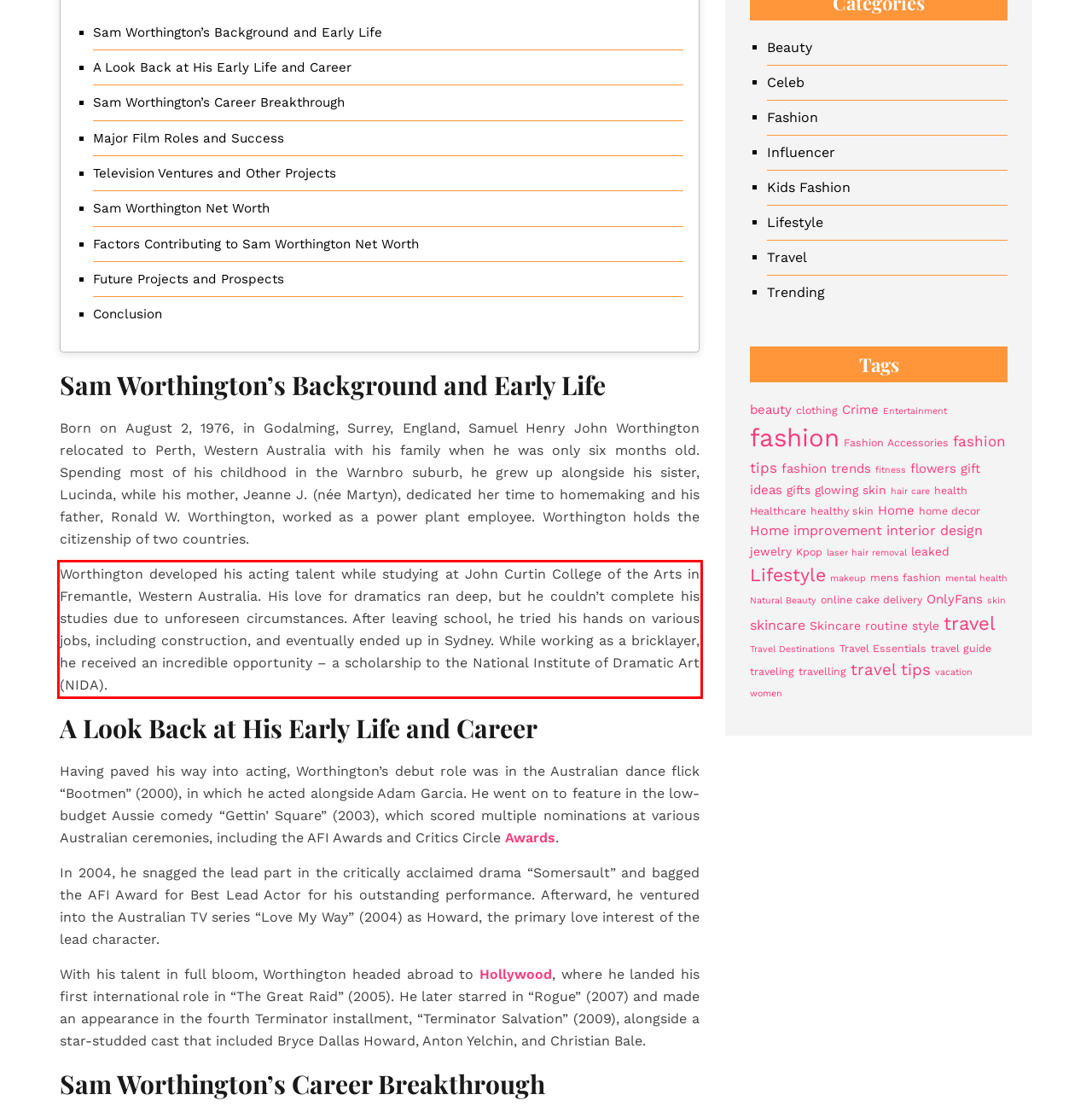Identify the text inside the red bounding box on the provided webpage screenshot by performing OCR.

Worthington developed his acting talent while studying at John Curtin College of the Arts in Fremantle, Western Australia. His love for dramatics ran deep, but he couldn’t complete his studies due to unforeseen circumstances. After leaving school, he tried his hands on various jobs, including construction, and eventually ended up in Sydney. While working as a bricklayer, he received an incredible opportunity – a scholarship to the National Institute of Dramatic Art (NIDA).